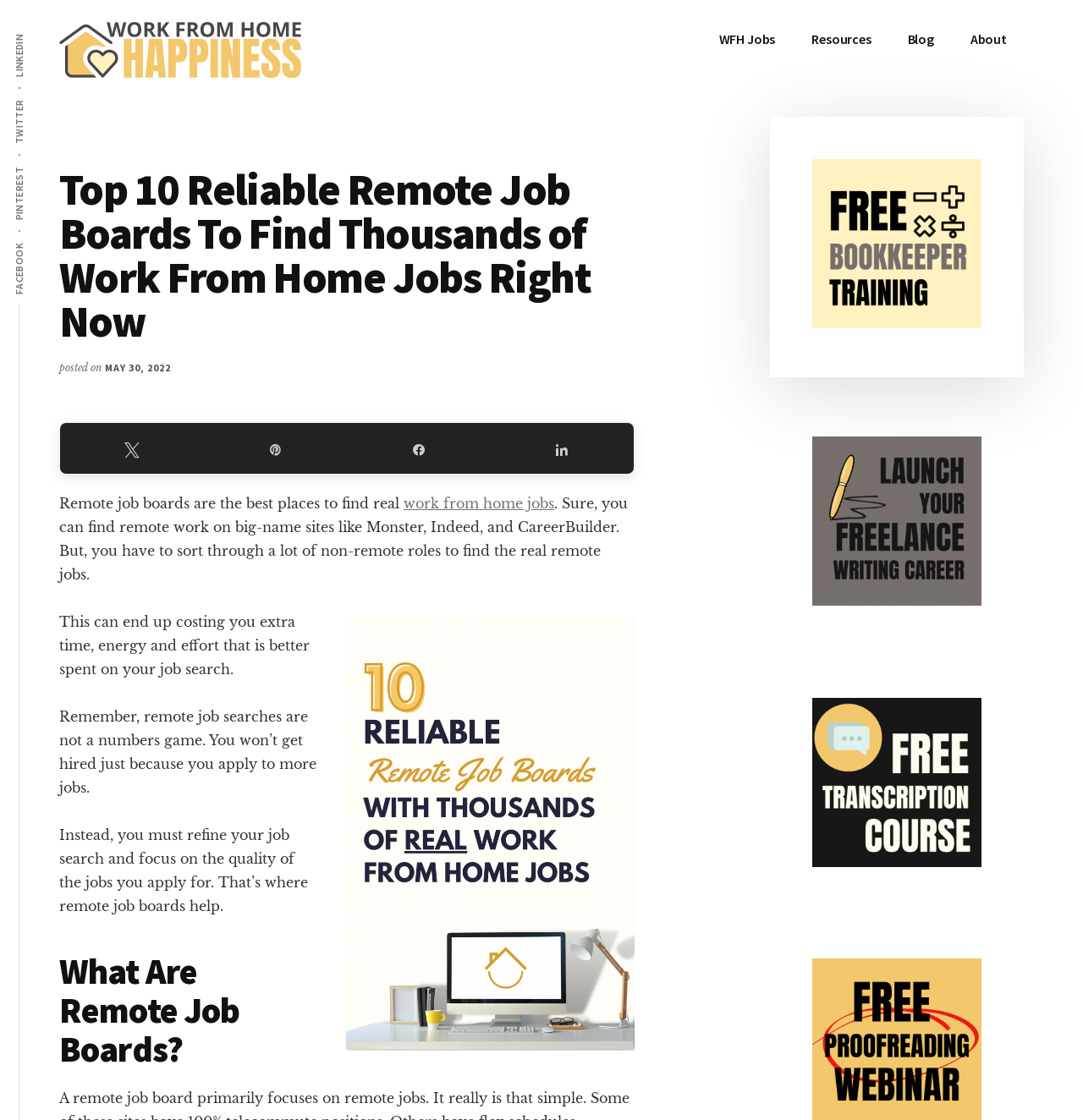Determine the bounding box for the HTML element described here: "WFH Jobs". The coordinates should be given as [left, top, right, bottom] with each number being a float between 0 and 1.

[0.648, 0.015, 0.732, 0.054]